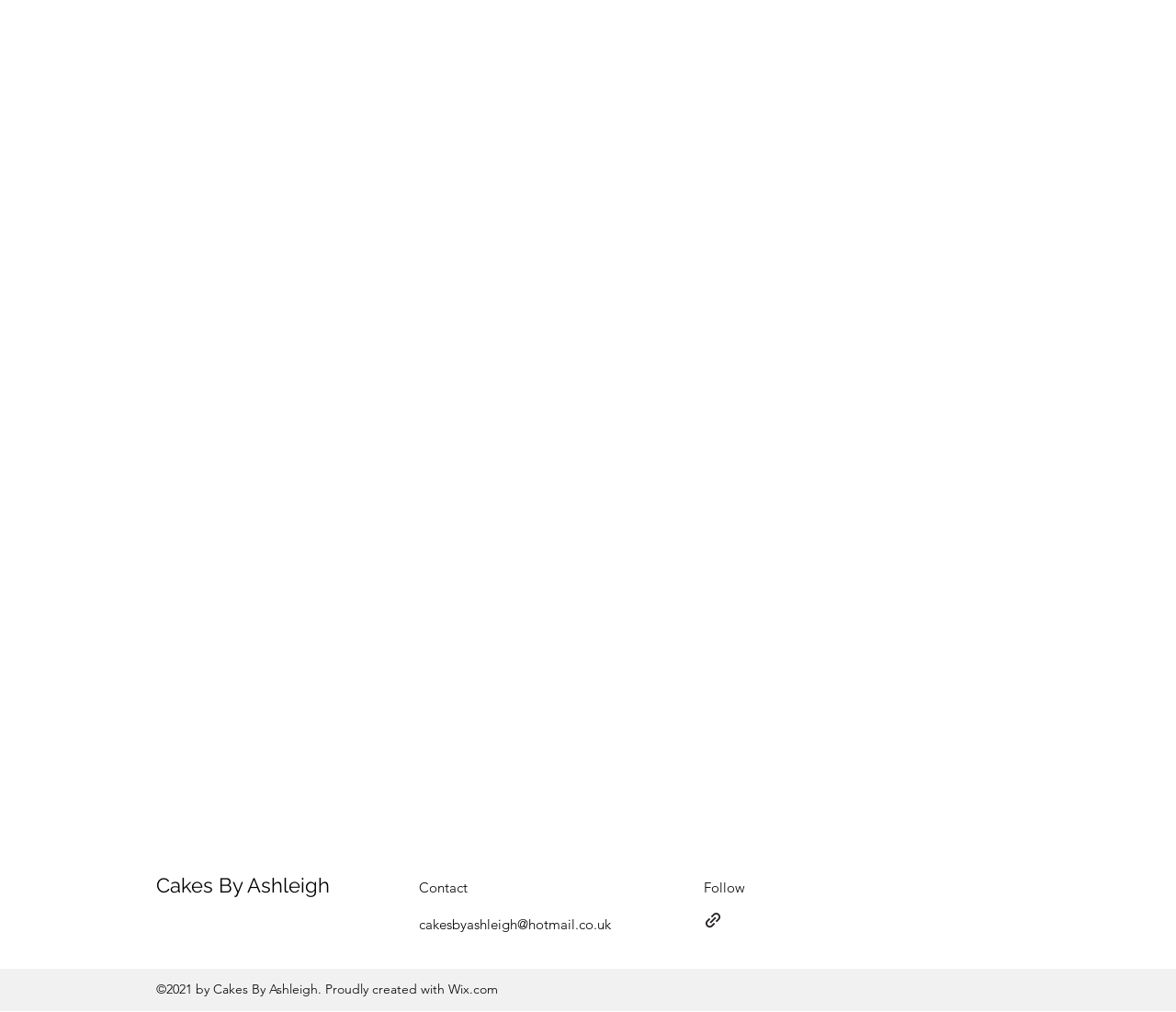Mark the bounding box of the element that matches the following description: "cakesbyashleigh@hotmail.co.uk".

[0.356, 0.904, 0.52, 0.922]